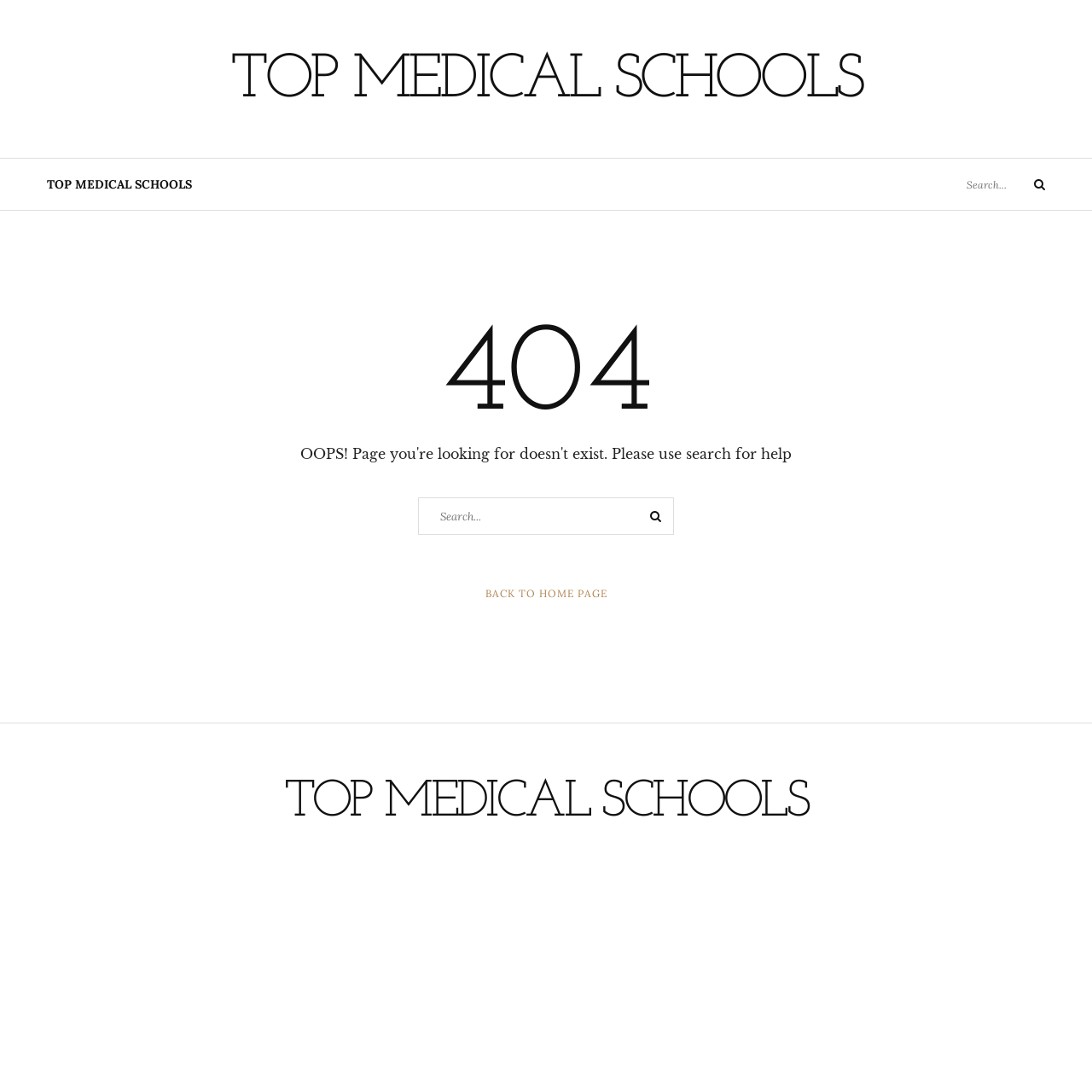Please determine the bounding box coordinates, formatted as (top-left x, top-left y, bottom-right x, bottom-right y), with all values as floating point numbers between 0 and 1. Identify the bounding box of the region described as: Back to Home Page

[0.444, 0.537, 0.556, 0.551]